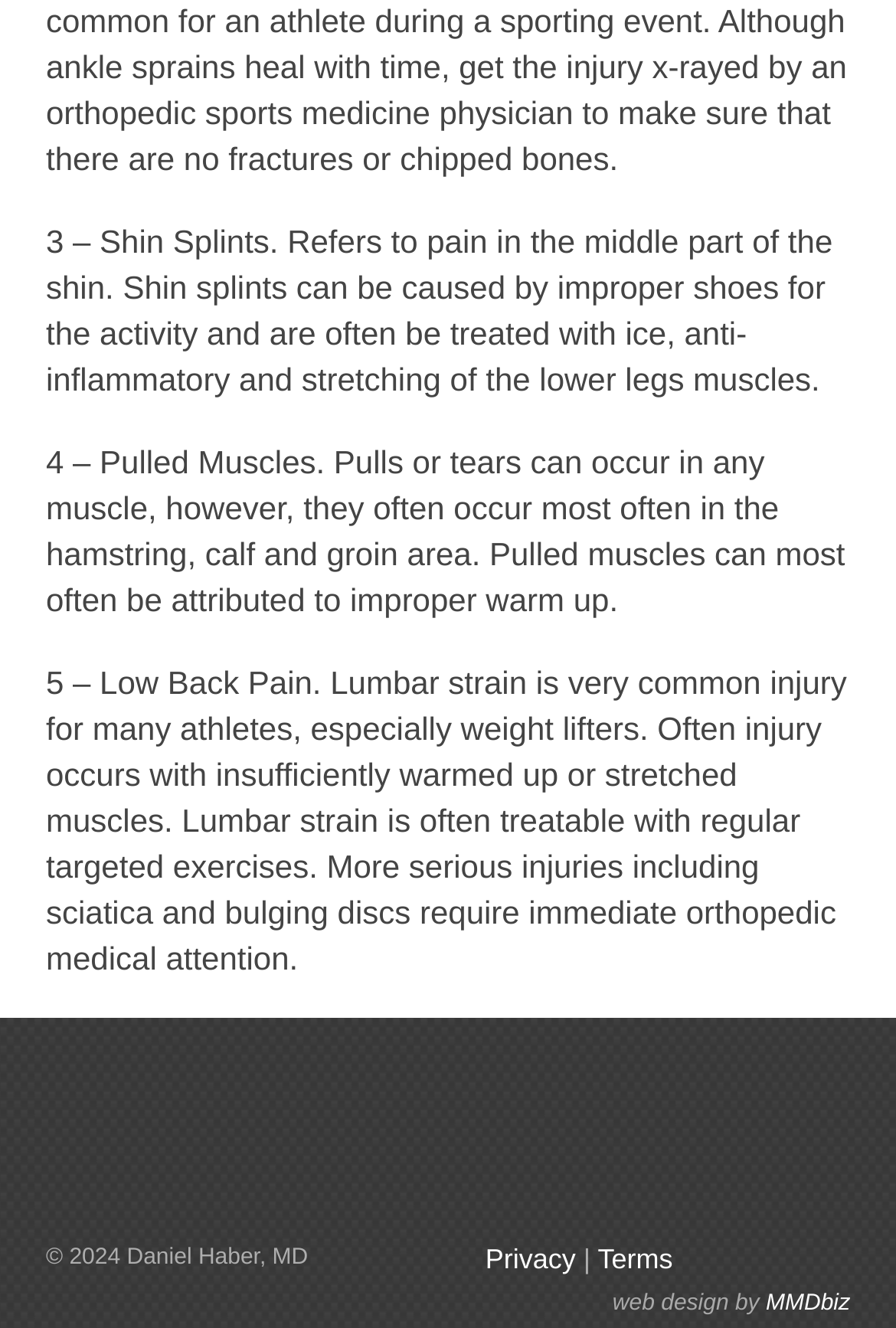Give a concise answer using one word or a phrase to the following question:
What is the third type of injury mentioned?

Low Back Pain